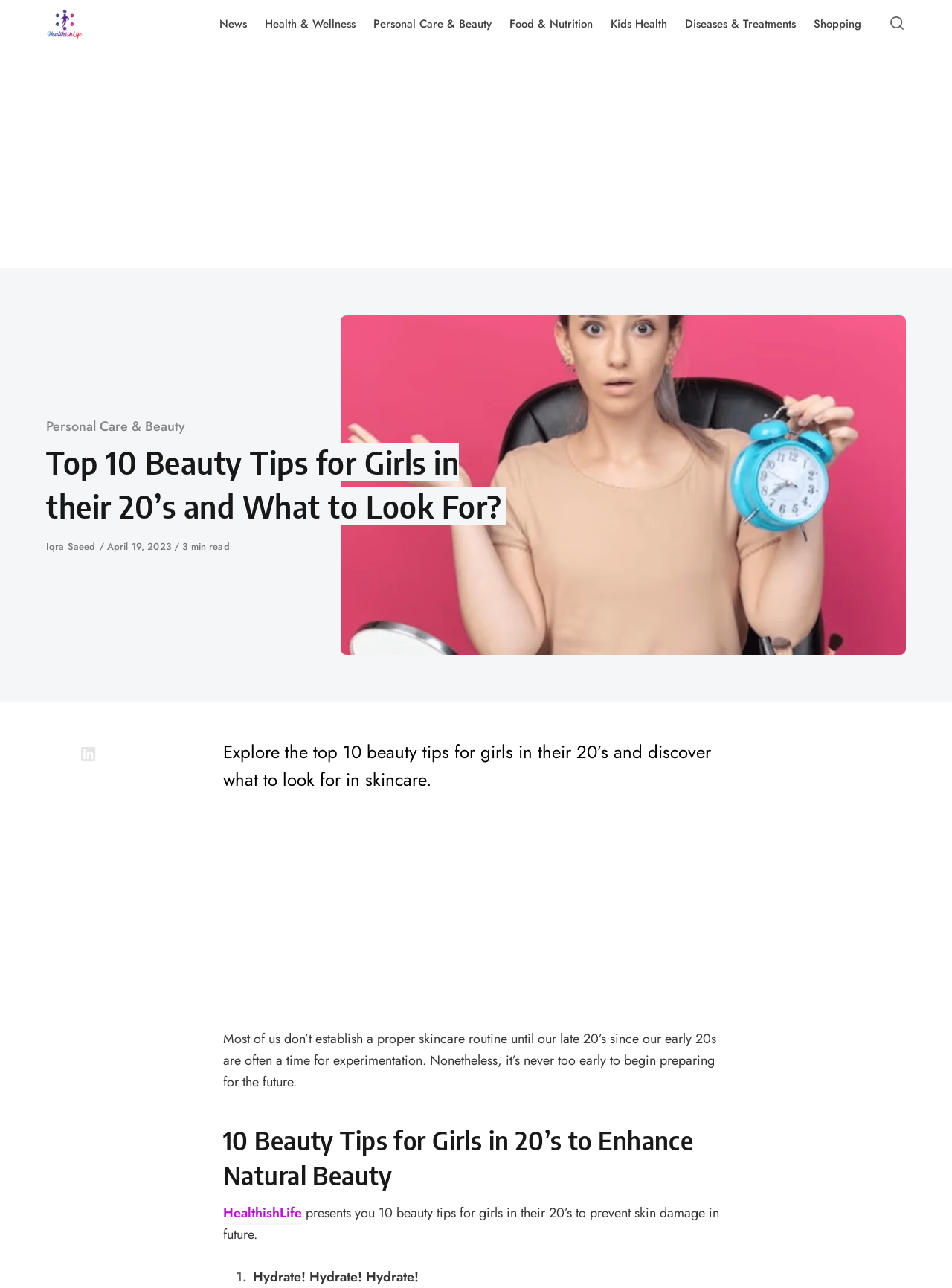Locate and provide the bounding box coordinates for the HTML element that matches this description: "HealthishLife".

[0.234, 0.934, 0.317, 0.951]